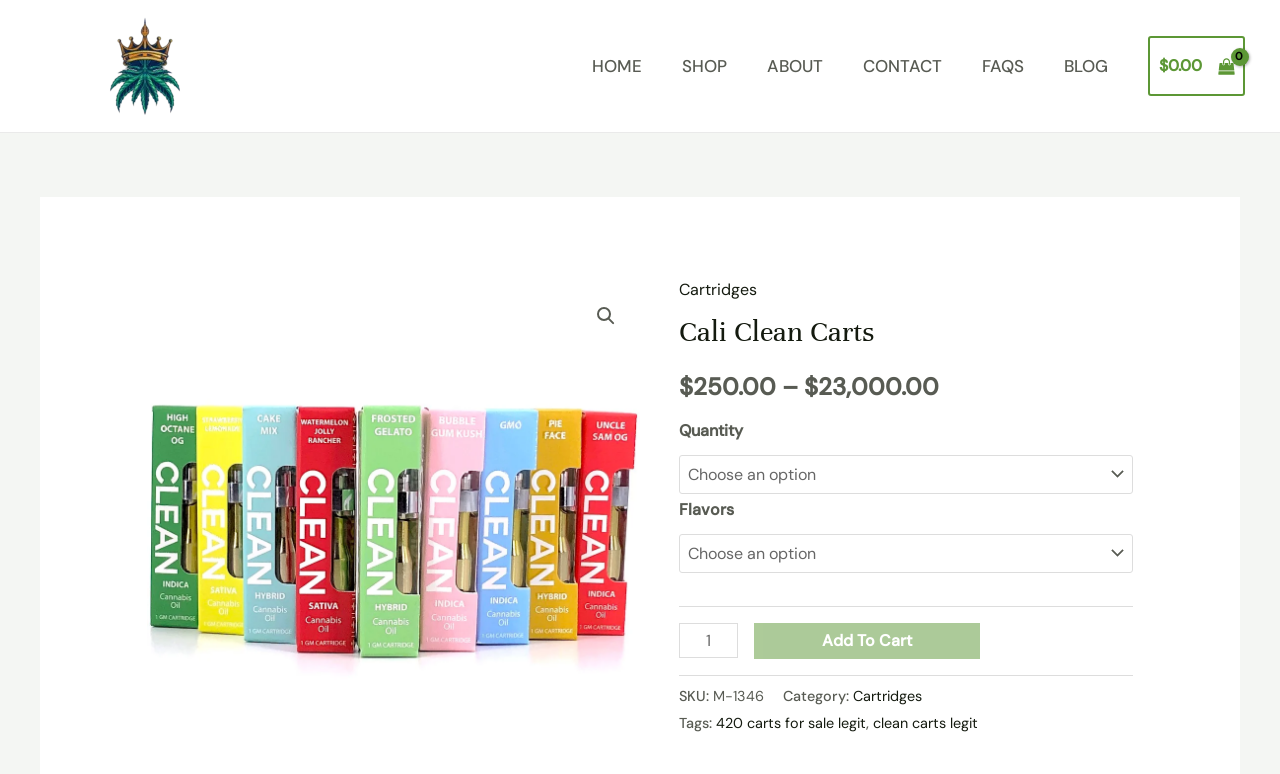What category does the Cali Clean Carts cartridge belong to?
Using the image, provide a concise answer in one word or a short phrase.

Cartridges